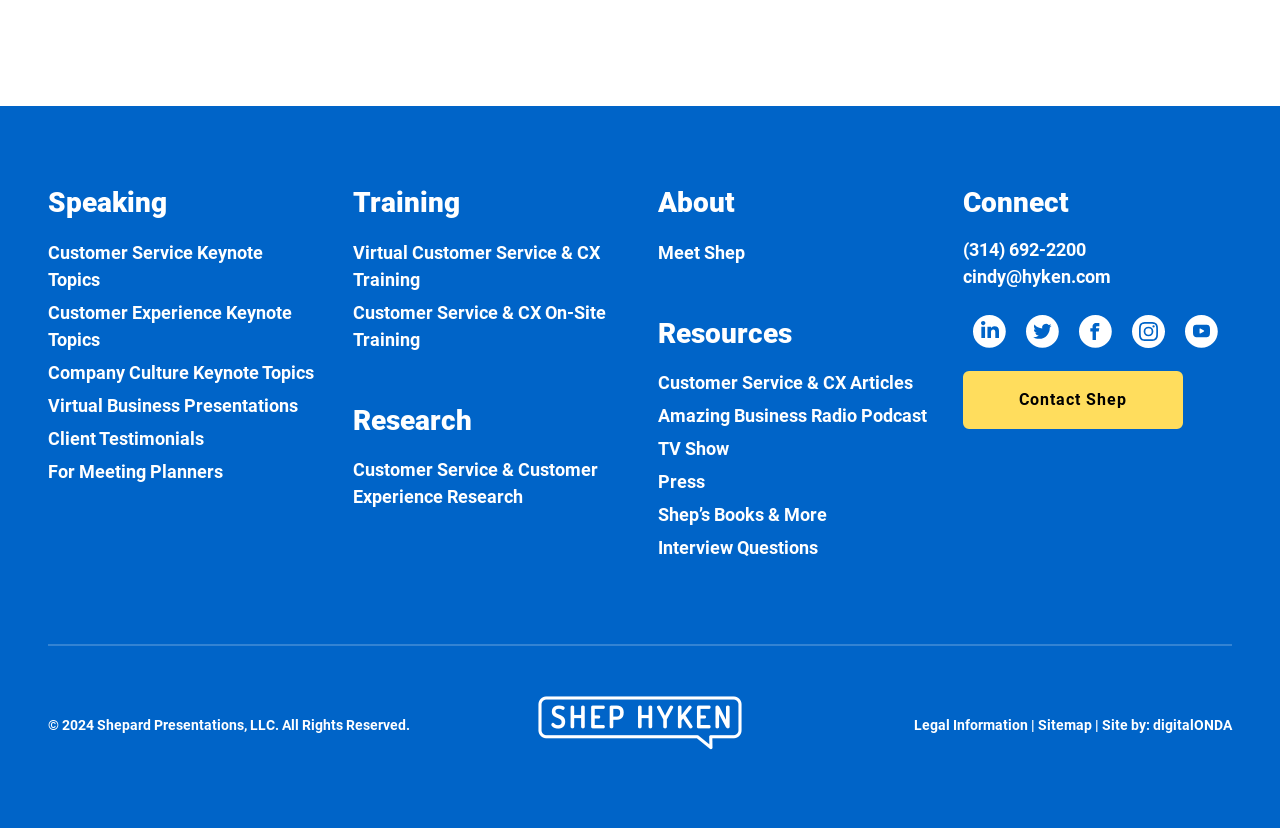Locate the bounding box coordinates of the area where you should click to accomplish the instruction: "Read client testimonials".

[0.038, 0.509, 0.159, 0.549]